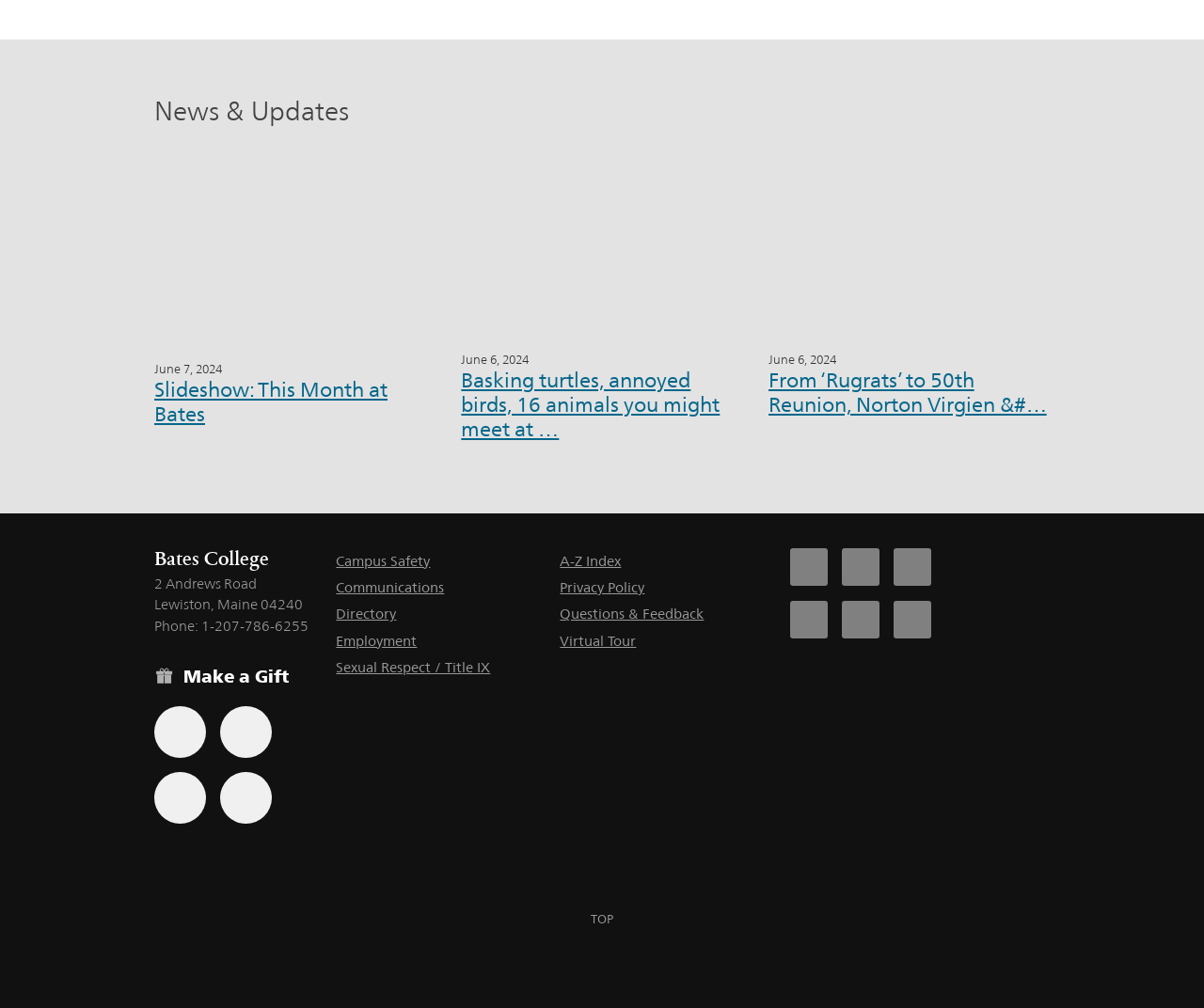Locate the UI element described by parent_node: June 6, 2024 and provide its bounding box coordinates. Use the format (top-left x, top-left y, bottom-right x, bottom-right y) with all values as floating point numbers between 0 and 1.

[0.638, 0.154, 0.872, 0.341]